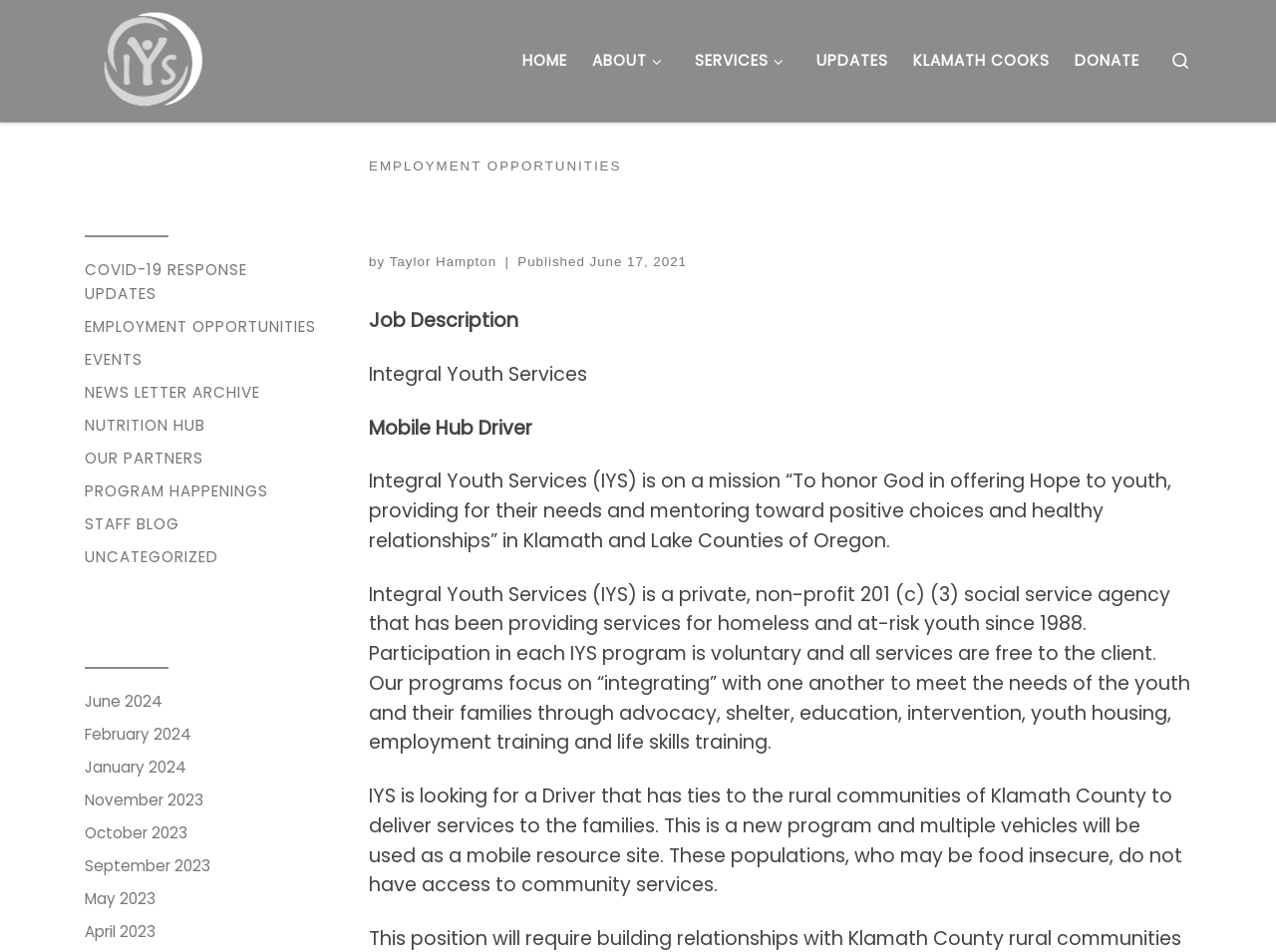Locate the bounding box coordinates of the element I should click to achieve the following instruction: "Search for something".

[0.904, 0.03, 0.945, 0.098]